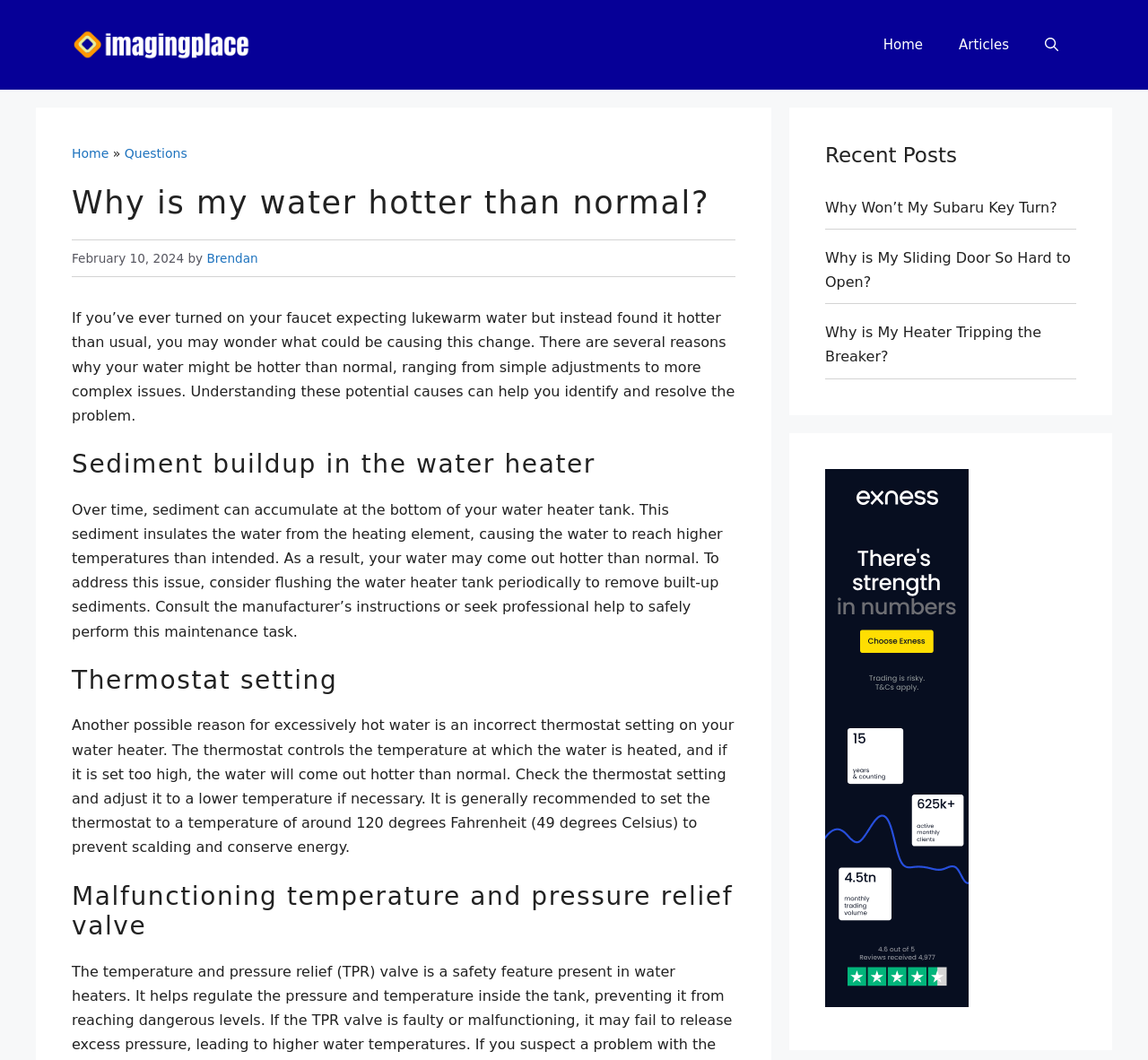What is the purpose of flushing the water heater tank?
Give a one-word or short phrase answer based on the image.

To remove built-up sediments